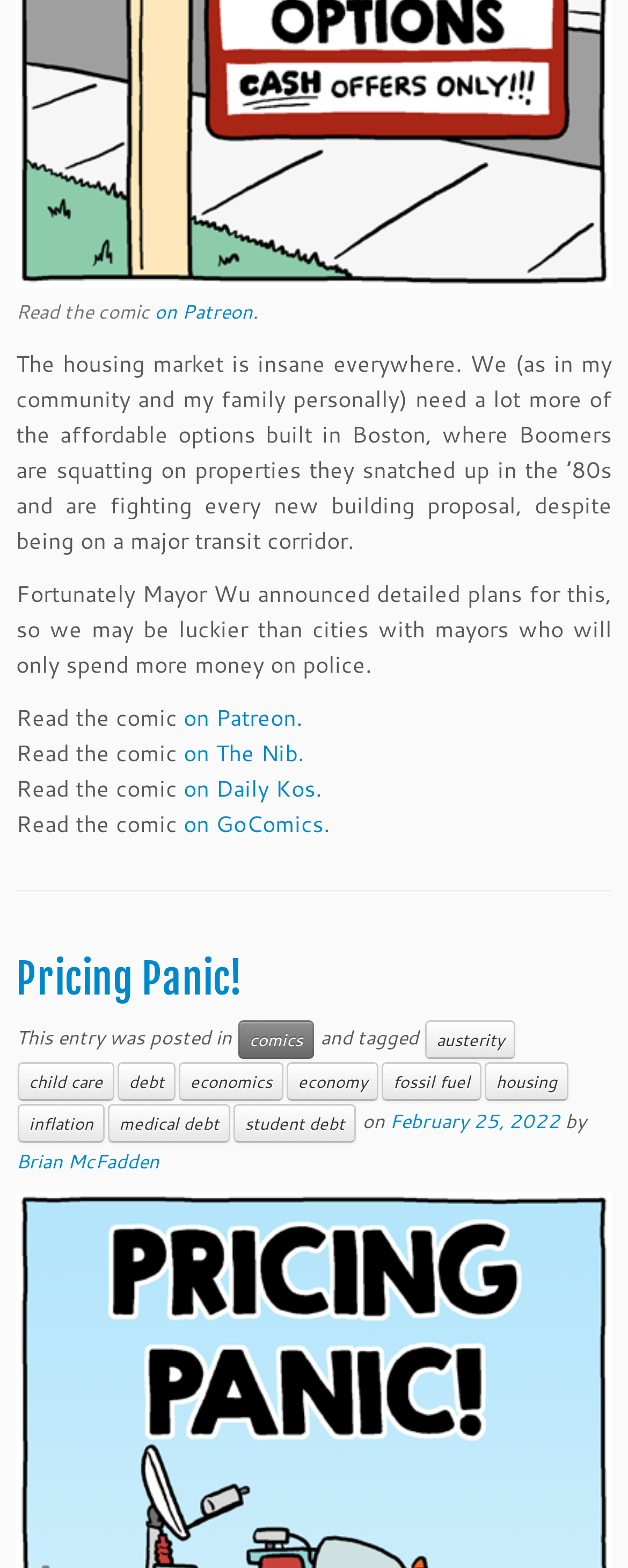How many links are there to read the comic?
By examining the image, provide a one-word or phrase answer.

3